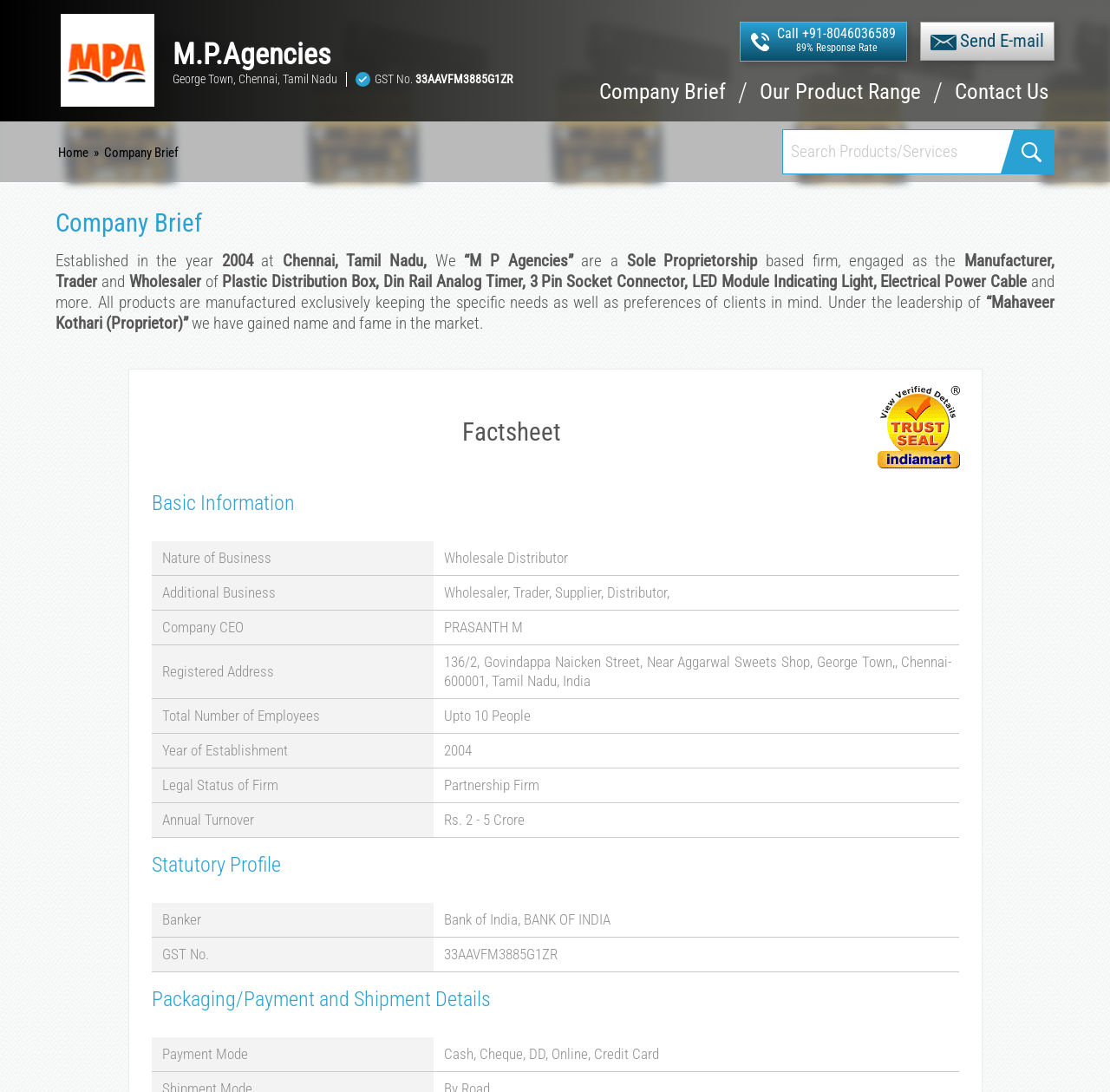Write a detailed summary of the webpage.

The webpage is about M.P. Agencies, a wholesale distributor from George Town, Chennai, India. At the top, there is a logo of M.P. Agencies, accompanied by a link to the company's brief. Below the logo, there is a table with the company's details, including its GST number and response rate. 

On the left side, there is a navigation menu with links to the company's brief, product range, and contact information. Below the navigation menu, there is a search bar where users can search for products or services.

The main content of the webpage is divided into two sections. The first section provides an overview of the company, including its establishment year, location, and business type. It also mentions that the company is a sole proprietorship firm engaged in manufacturing, trading, and wholesaling various products, including plastic distribution boxes, din rail analog timers, and LED module indicating lights.

The second section is a factsheet that provides more detailed information about the company, including its nature of business, additional business, company CEO, registered address, total number of employees, year of establishment, legal status of the firm, and annual turnover. This information is presented in a table format with clear headings and concise descriptions.

At the bottom of the webpage, there is another section that provides statutory profile information, including the company's banker and GST number. Finally, there is a section on packaging, payment, and shipment details, which lists the payment modes accepted by the company.